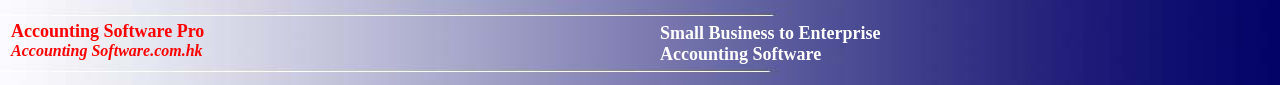Explain the image in detail, mentioning the main subjects and background elements.

The image features a visually appealing header for "Accounting Software Pro," prominently displayed in bold red lettering. Beneath it, the text "Accounting Software.com.hk" is presented to emphasize the website's identity. The background gradient transitions smoothly from light to dark shades, creating a subtle backdrop that enhances text visibility. Additionally, the phrase "Small Business to Enterprise Accounting Software" is elegantly positioned below, conveying that the software service is suitable for a wide range of users, from small businesses to large enterprises. This design effectively communicates professionalism and flexibility in accounting solutions.